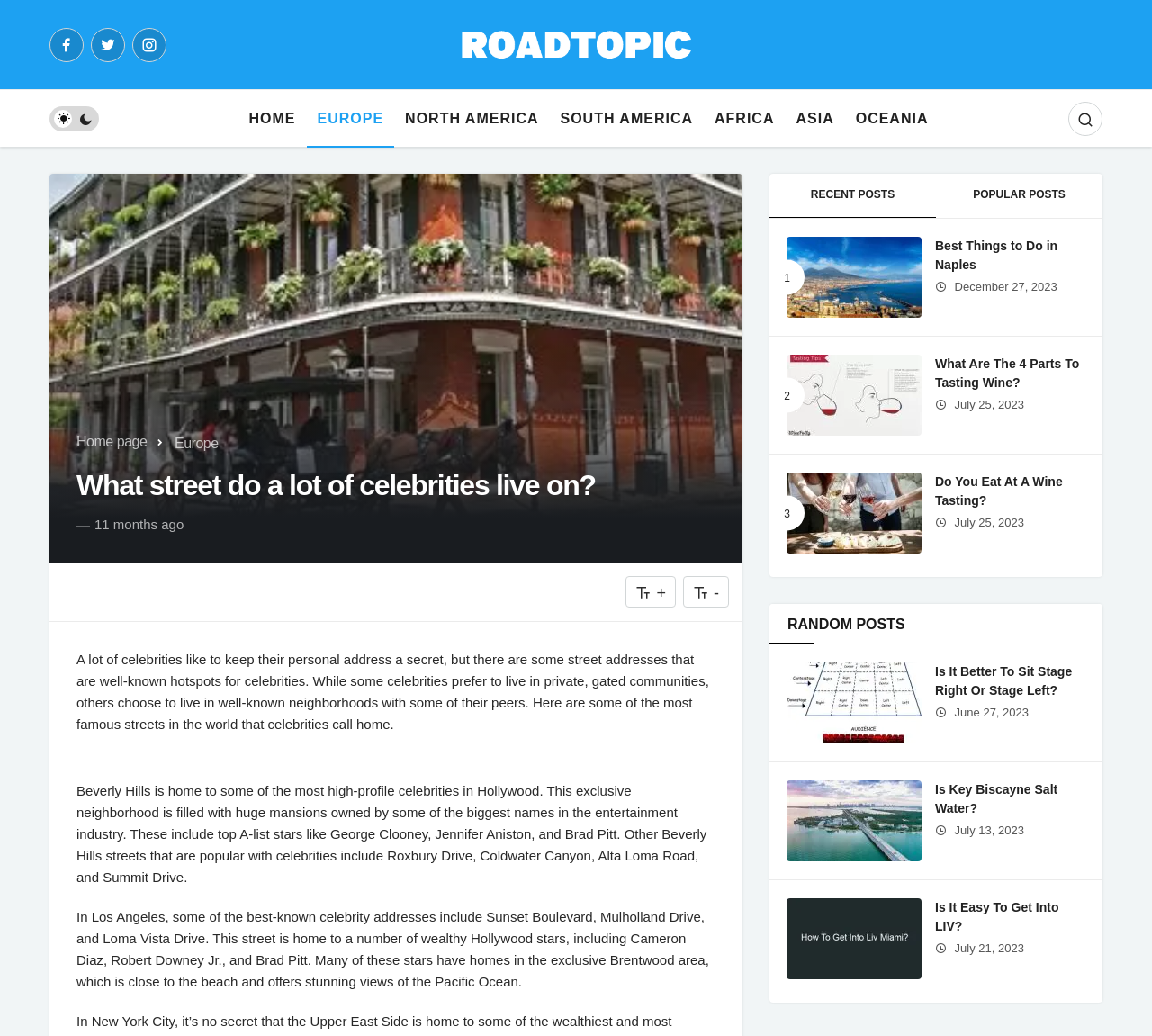Identify the main heading from the webpage and provide its text content.

What street do a lot of celebrities live on?